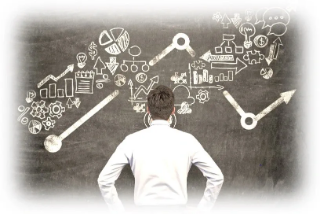Utilize the details in the image to give a detailed response to the question: What is on the blackboard?

The blackboard behind the person is filled with various illustrations and charts, which appear to be related to data analytics and business performance, suggesting that the person is analyzing or contemplating these graphical representations.